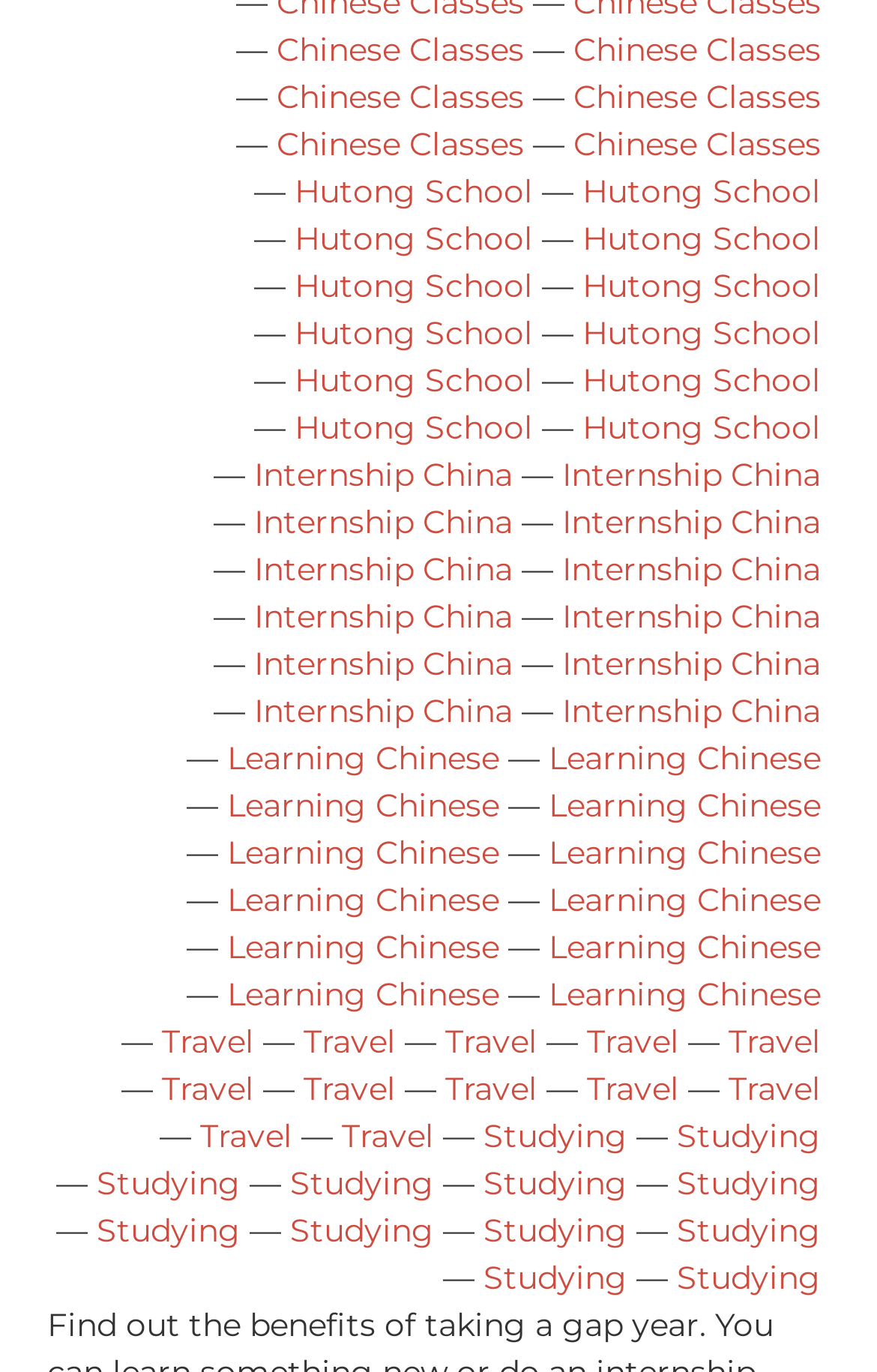Pinpoint the bounding box coordinates of the area that must be clicked to complete this instruction: "Click Chinese Classes".

[0.315, 0.021, 0.597, 0.05]